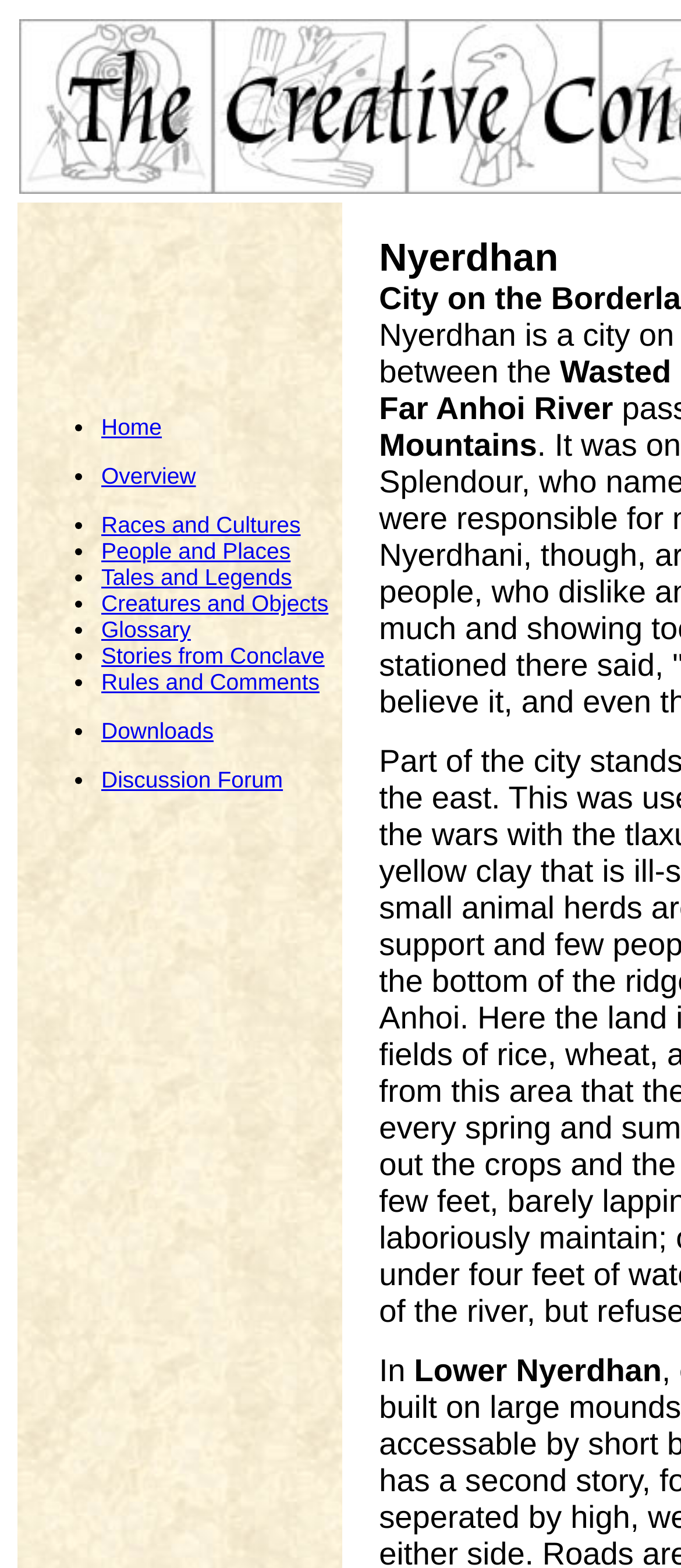Specify the bounding box coordinates of the area that needs to be clicked to achieve the following instruction: "visit discussion forum".

[0.149, 0.489, 0.415, 0.506]